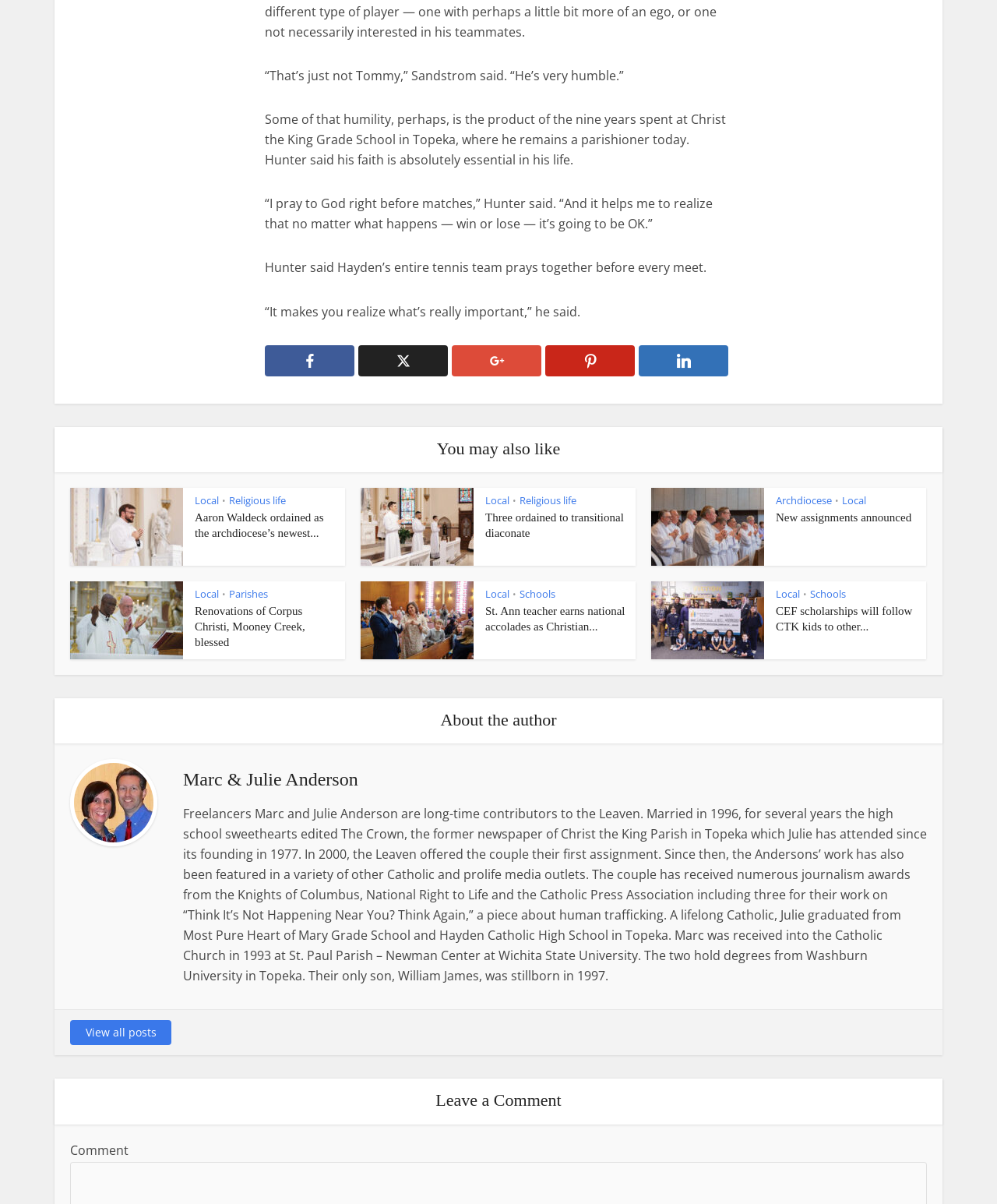Identify the coordinates of the bounding box for the element that must be clicked to accomplish the instruction: "Leave a comment".

[0.055, 0.896, 0.945, 0.934]